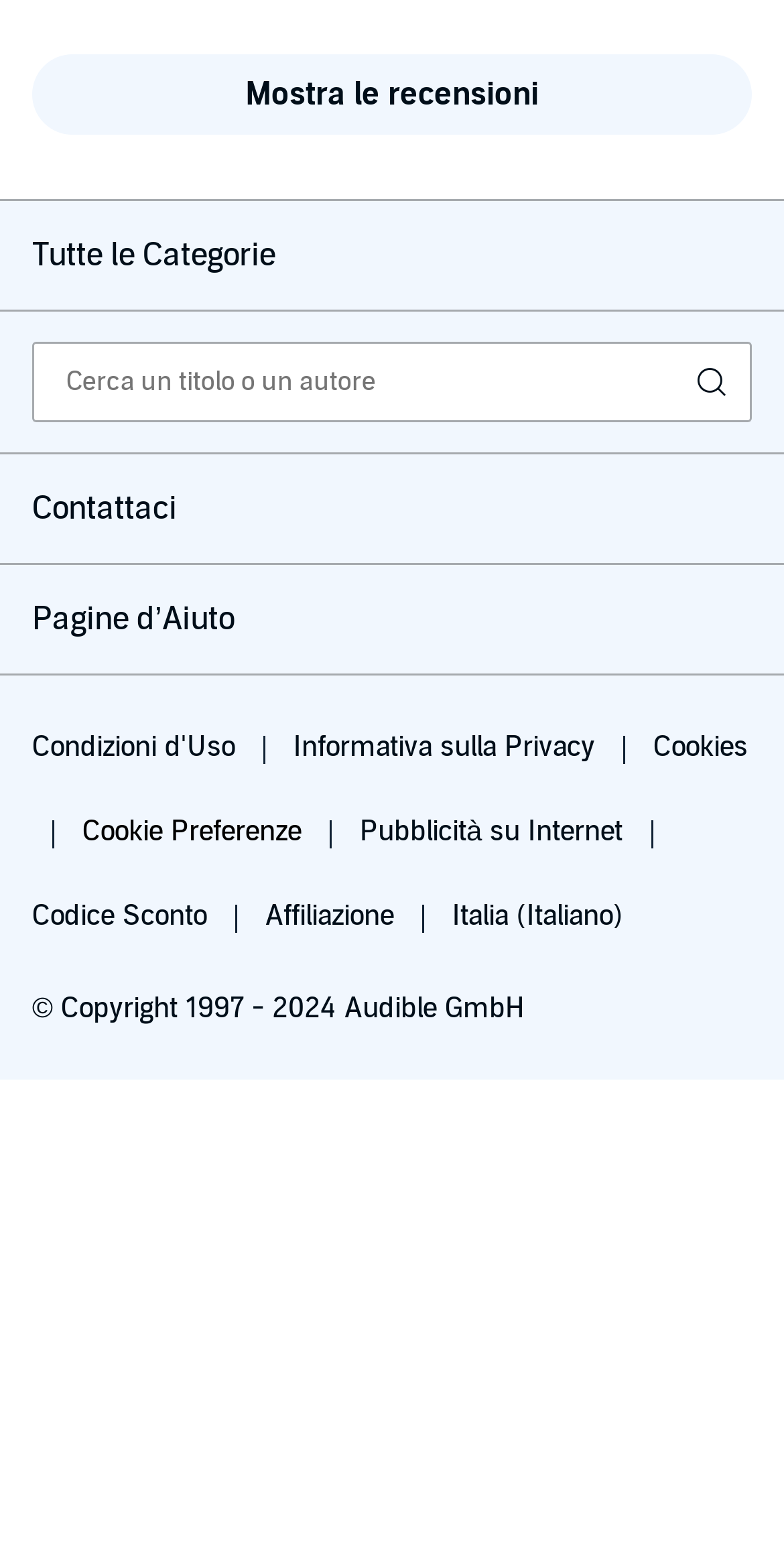What is the 'Contattaci' link for?
Using the image as a reference, give an elaborate response to the question.

The 'Contattaci' link is likely used to contact the website's support team or customer service, allowing users to ask questions, report issues, or provide feedback.